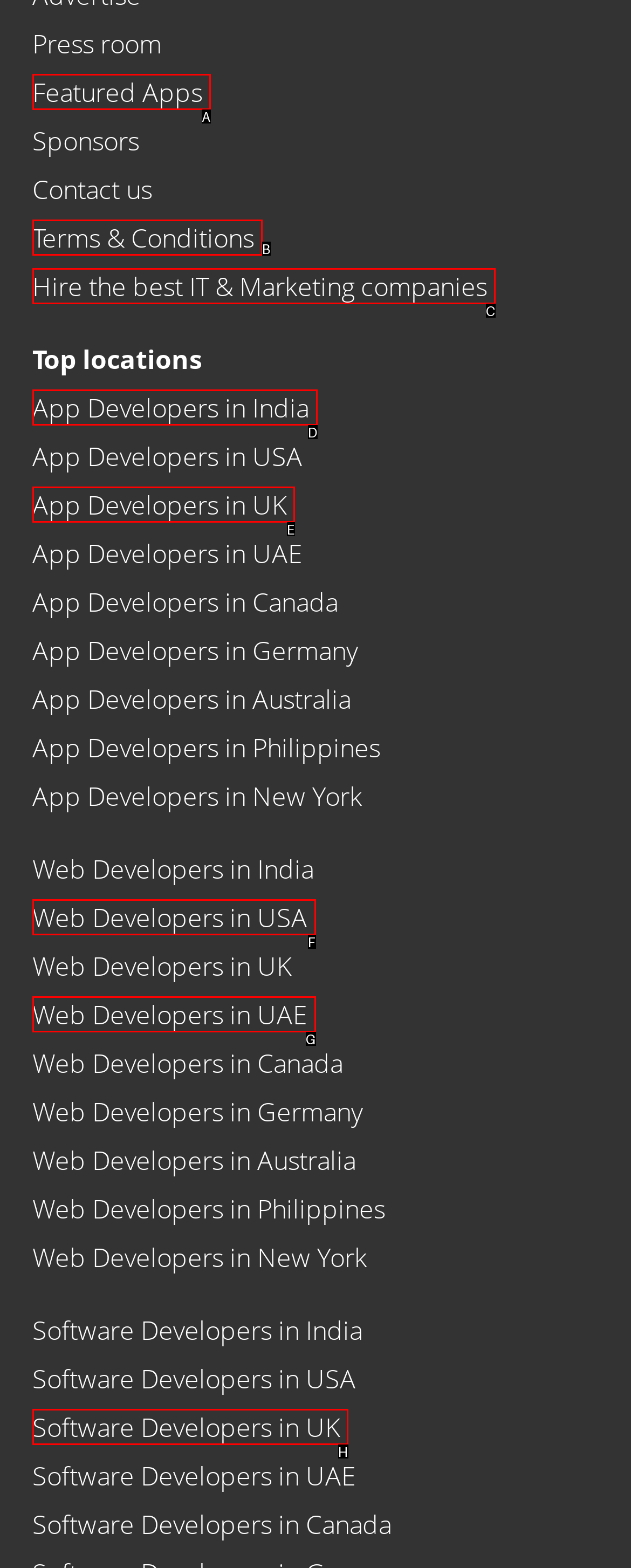Identify the HTML element that corresponds to the description: 8
Provide the letter of the matching option from the given choices directly.

None